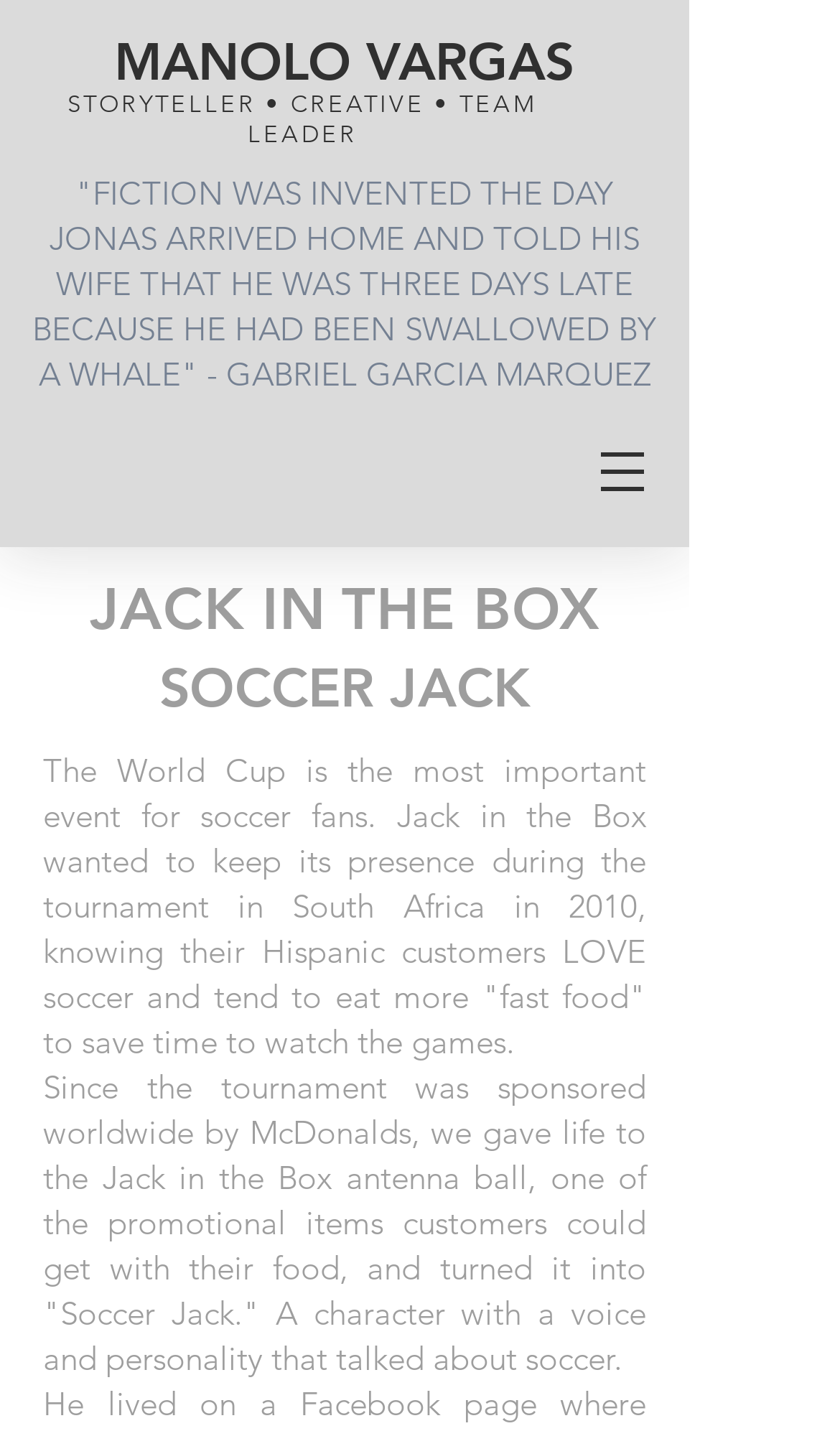What is the sponsor of the World Cup mentioned in the webpage?
Answer the question with a detailed and thorough explanation.

The webpage states that the World Cup was sponsored worldwide by McDonald's, which is why Jack in the Box had to find a creative way to promote their brand during the tournament.